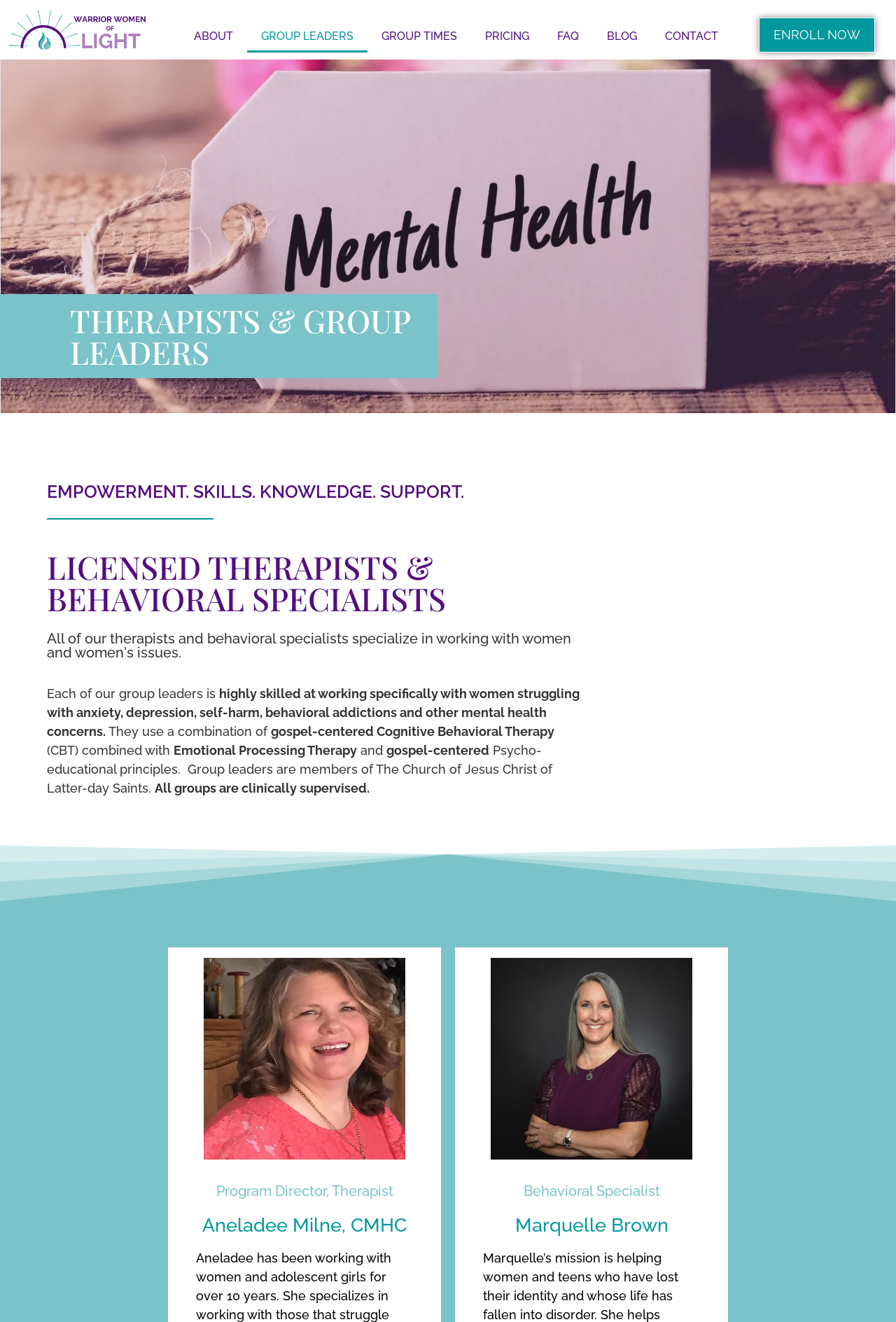Explain in detail what you observe on this webpage.

The webpage appears to be a professional website for a therapy group, Warrior Women of Light, specializing in working with women and women's issues. At the top left corner, there is a logo of Warrior Women of Light, which is an image linked to the website's homepage. 

Below the logo, there is a navigation menu with links to different sections of the website, including ABOUT, GROUP LEADERS, GROUP TIMES, PRICING, FAQ, BLOG, and CONTACT. 

On the right side of the navigation menu, there is a prominent call-to-action button, ENROLL NOW. 

The main content of the webpage is divided into sections. The first section has a heading, THERAPISTS & GROUP LEADERS, followed by a subheading, EMPOWERMENT. SKILLS. KNOWLEDGE. SUPPORT. 

Below this section, there is a description of the therapists and behavioral specialists, stating that they specialize in working with women and women's issues. This is followed by a paragraph of text describing the group leaders' skills and the therapies they use, including gospel-centered Cognitive Behavioral Therapy, Emotional Processing Therapy, and gospel-centered Psycho-educational principles. 

The webpage also features two profiles of therapists, Aneladee Milne, the Program Director and Therapist, and Marquelle Brown, a Behavioral Specialist. Each profile includes an image of the therapist, their title, and their name.